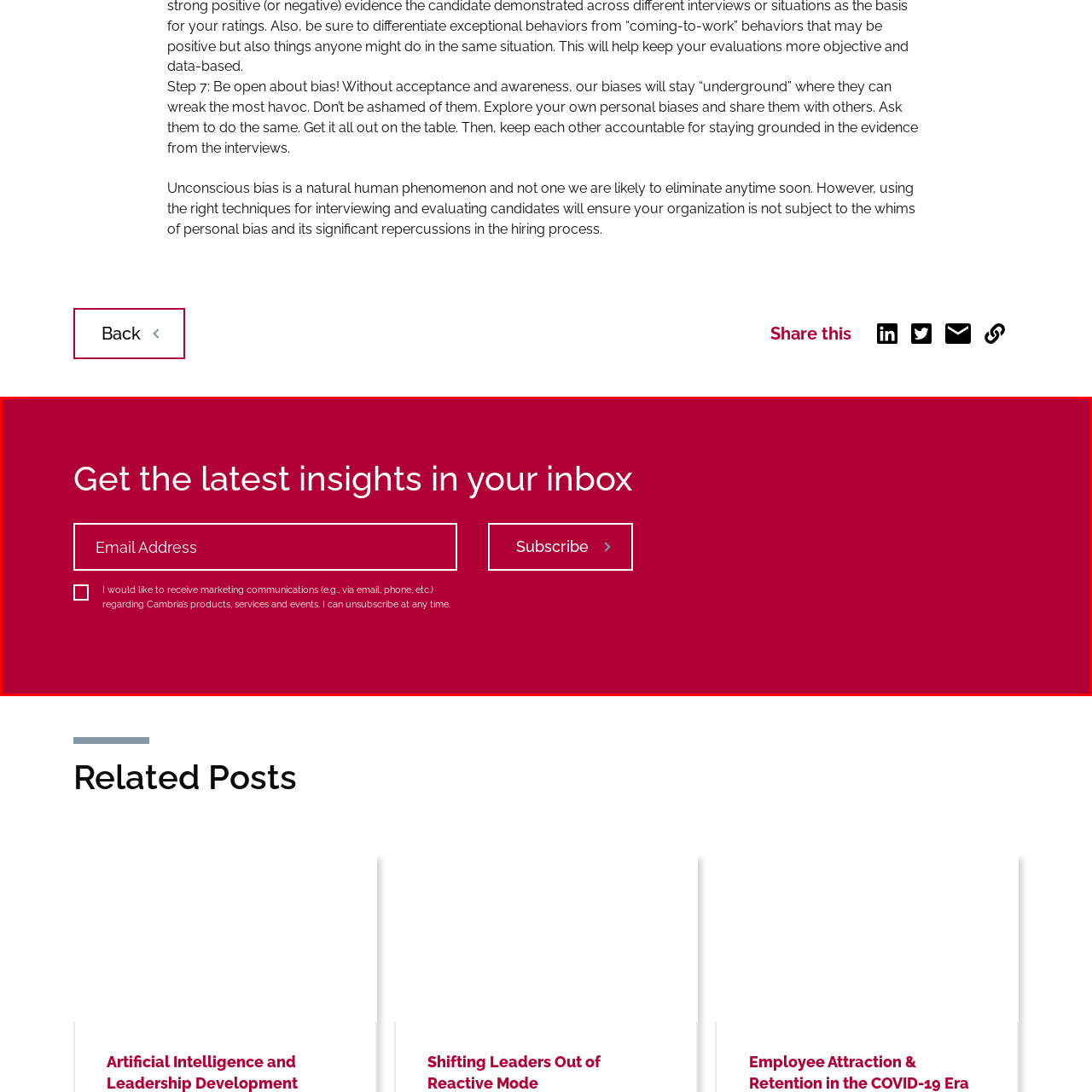Study the part of the image enclosed in the turquoise frame and answer the following question with detailed information derived from the image: 
What is the dominant color of the background?

The background of the call-to-action section features a vibrant red color, which adds an engaging and visually striking element to the overall design, drawing the viewer's attention to the subscription option.